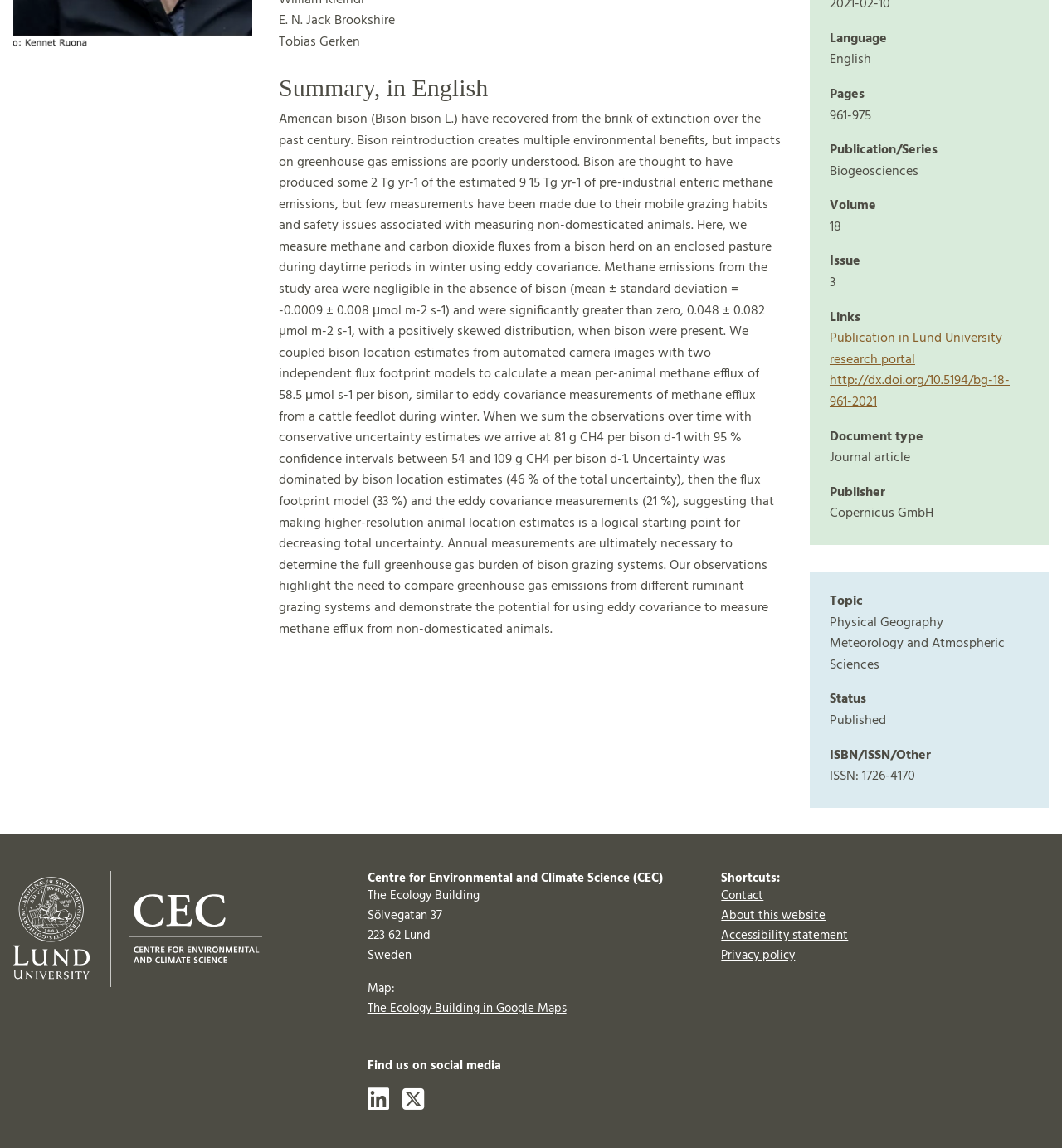Extract the bounding box for the UI element that matches this description: "LinkedIn".

[0.346, 0.946, 0.366, 0.971]